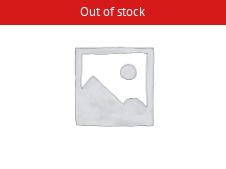What is the purpose of the placeholder graphic?
Answer the question in as much detail as possible.

The minimalist design of the placeholder graphic allows for easy integration within a product listing, ensuring a clear and straightforward interface for online shoppers.